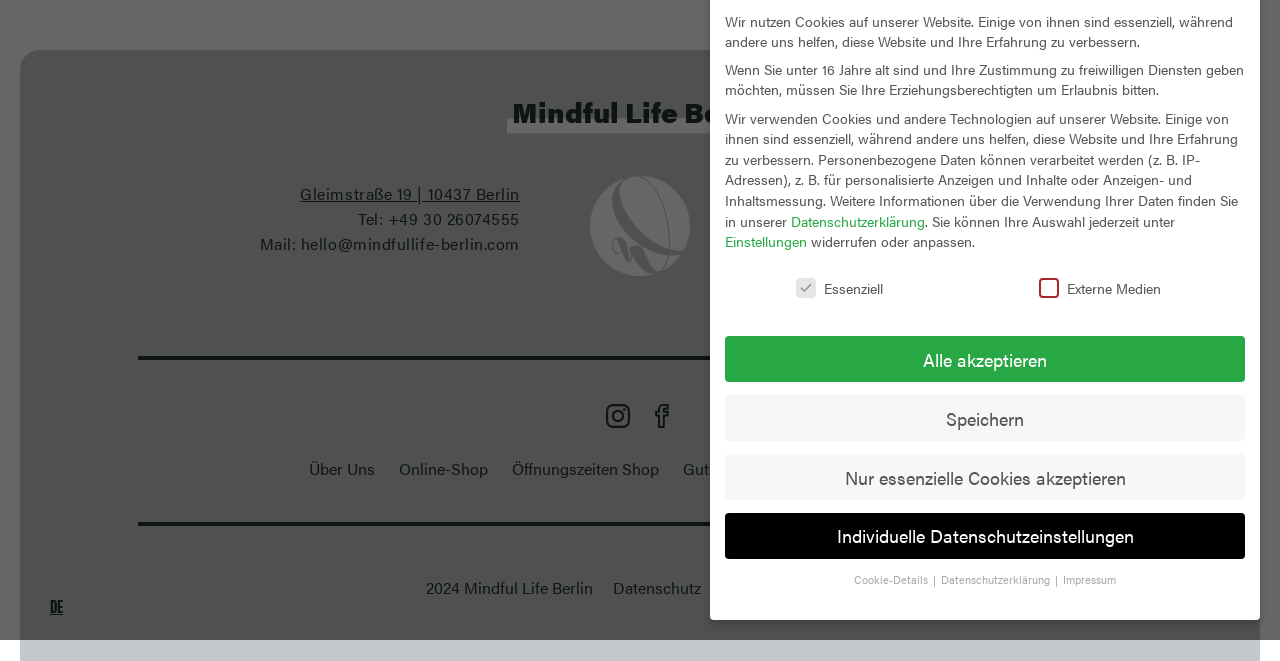Identify the bounding box of the HTML element described as: "Kursplan Livestream".

[0.594, 0.388, 0.721, 0.423]